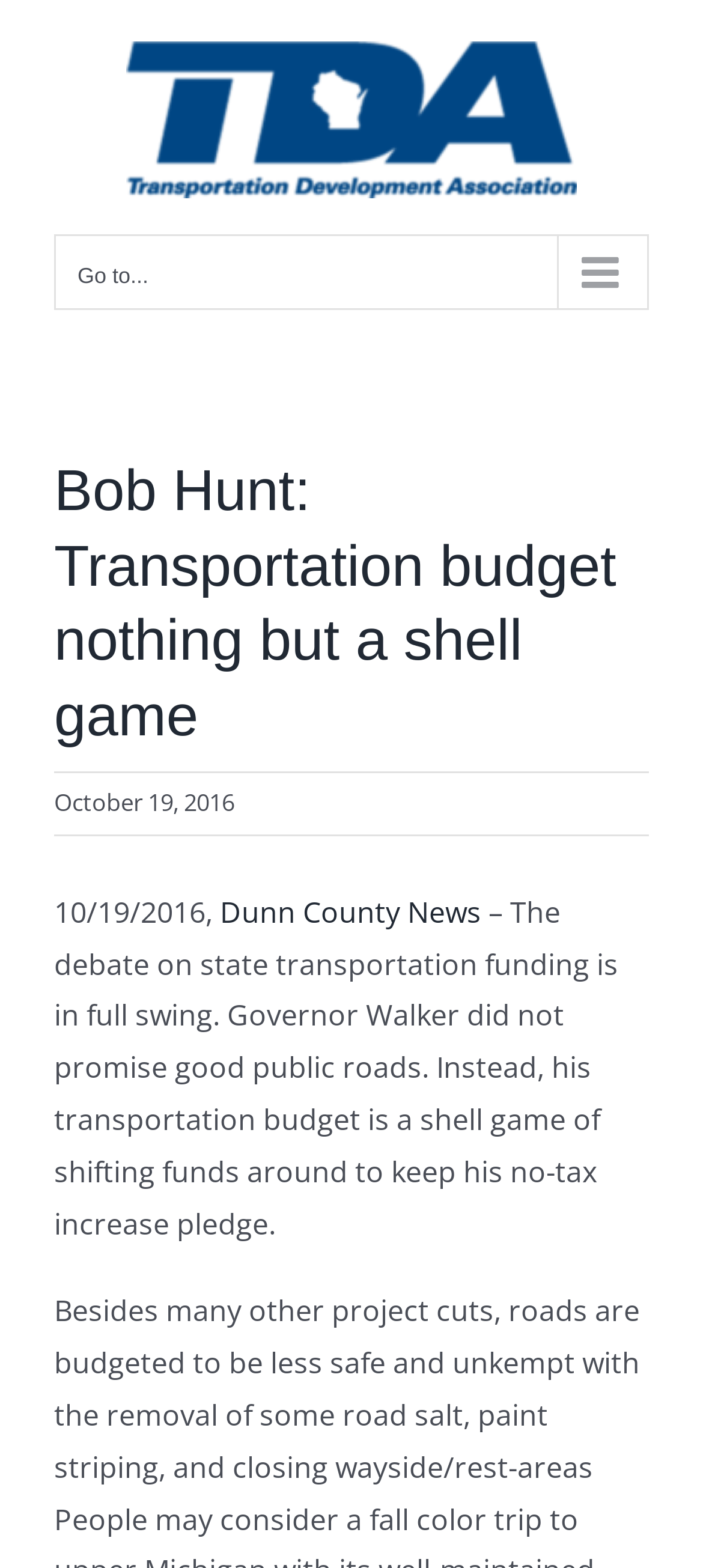Find the main header of the webpage and produce its text content.

Bob Hunt: Transportation budget nothing but a shell game